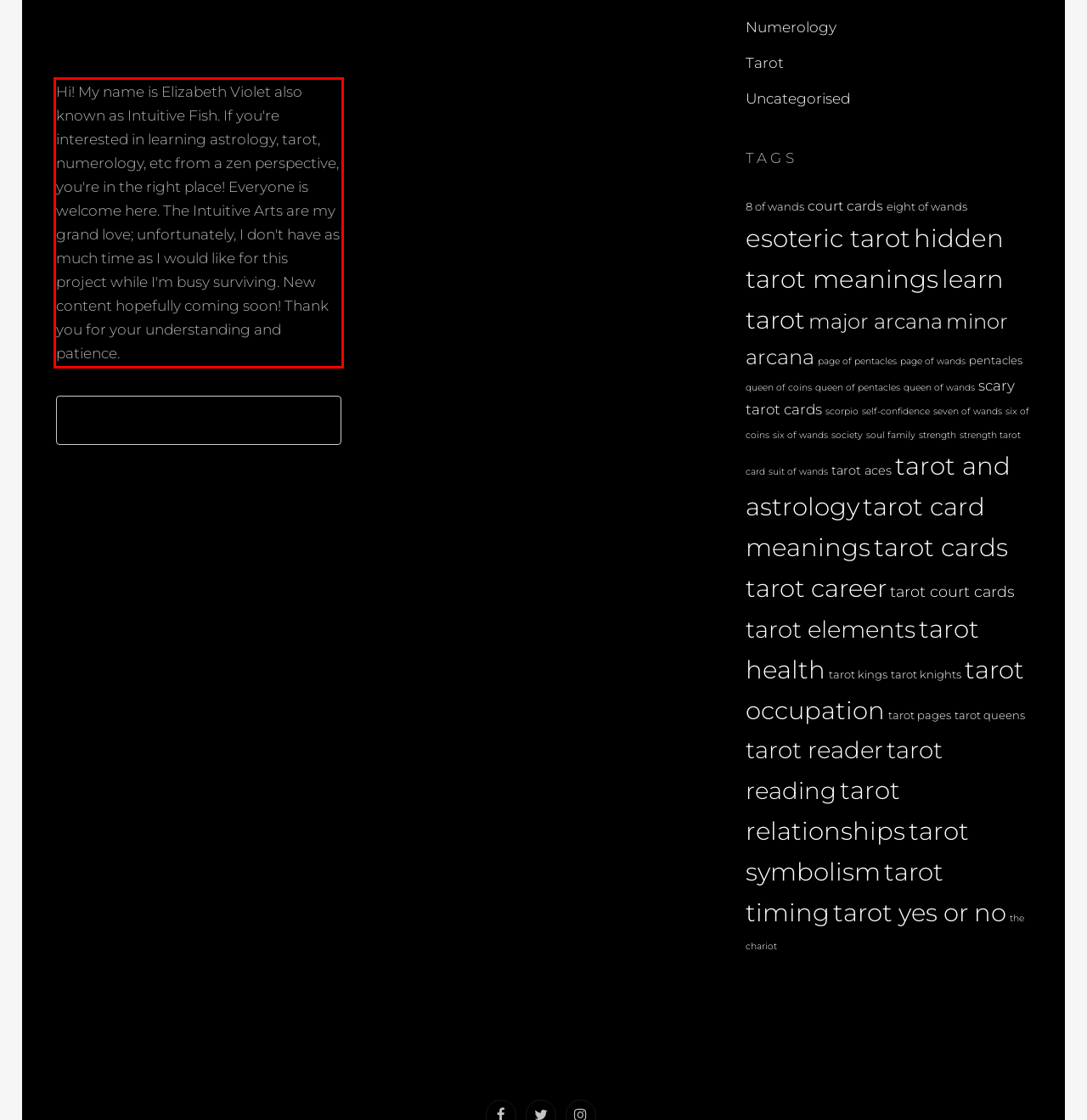You are given a screenshot showing a webpage with a red bounding box. Perform OCR to capture the text within the red bounding box.

Hi! My name is Elizabeth Violet also known as Intuitive Fish. If you're interested in learning astrology, tarot, numerology, etc from a zen perspective, you're in the right place! Everyone is welcome here. The Intuitive Arts are my grand love; unfortunately, I don't have as much time as I would like for this project while I'm busy surviving. New content hopefully coming soon! Thank you for your understanding and patience.